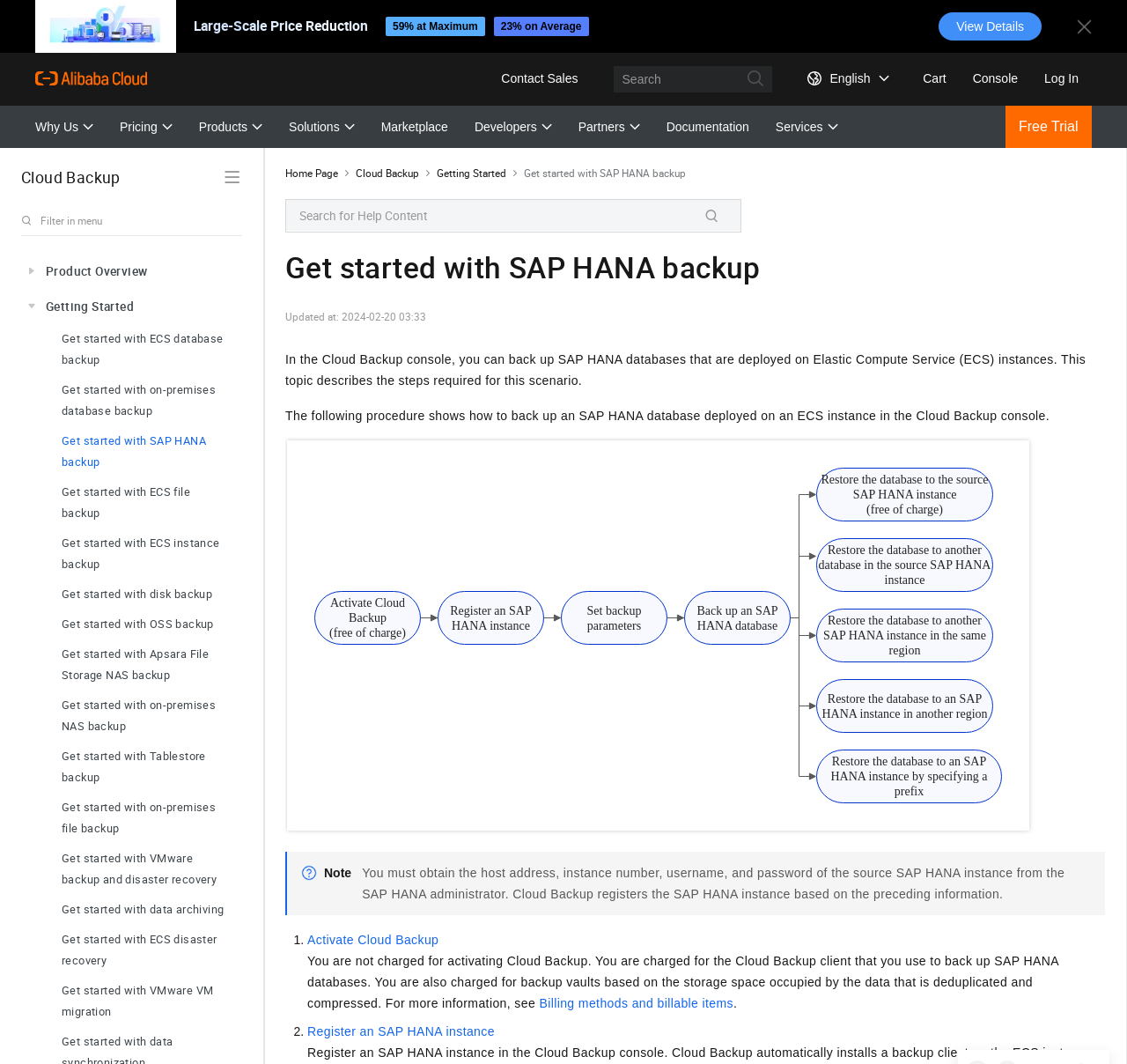Highlight the bounding box coordinates of the region I should click on to meet the following instruction: "Click on 'Register an SAP HANA instance'".

[0.273, 0.963, 0.439, 0.976]